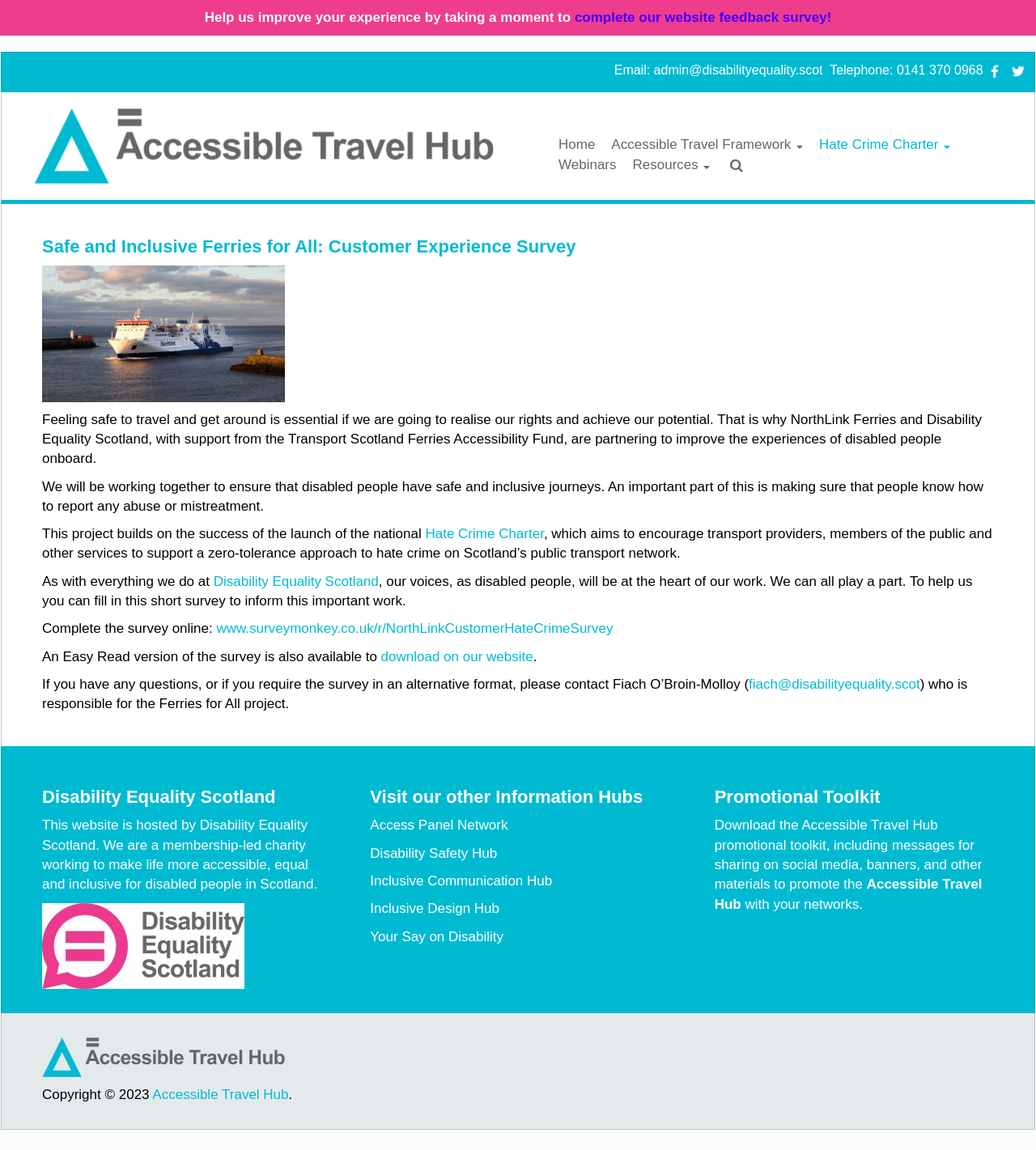Please locate the bounding box coordinates of the element's region that needs to be clicked to follow the instruction: "Contact admin via email". The bounding box coordinates should be provided as four float numbers between 0 and 1, i.e., [left, top, right, bottom].

[0.631, 0.055, 0.794, 0.067]